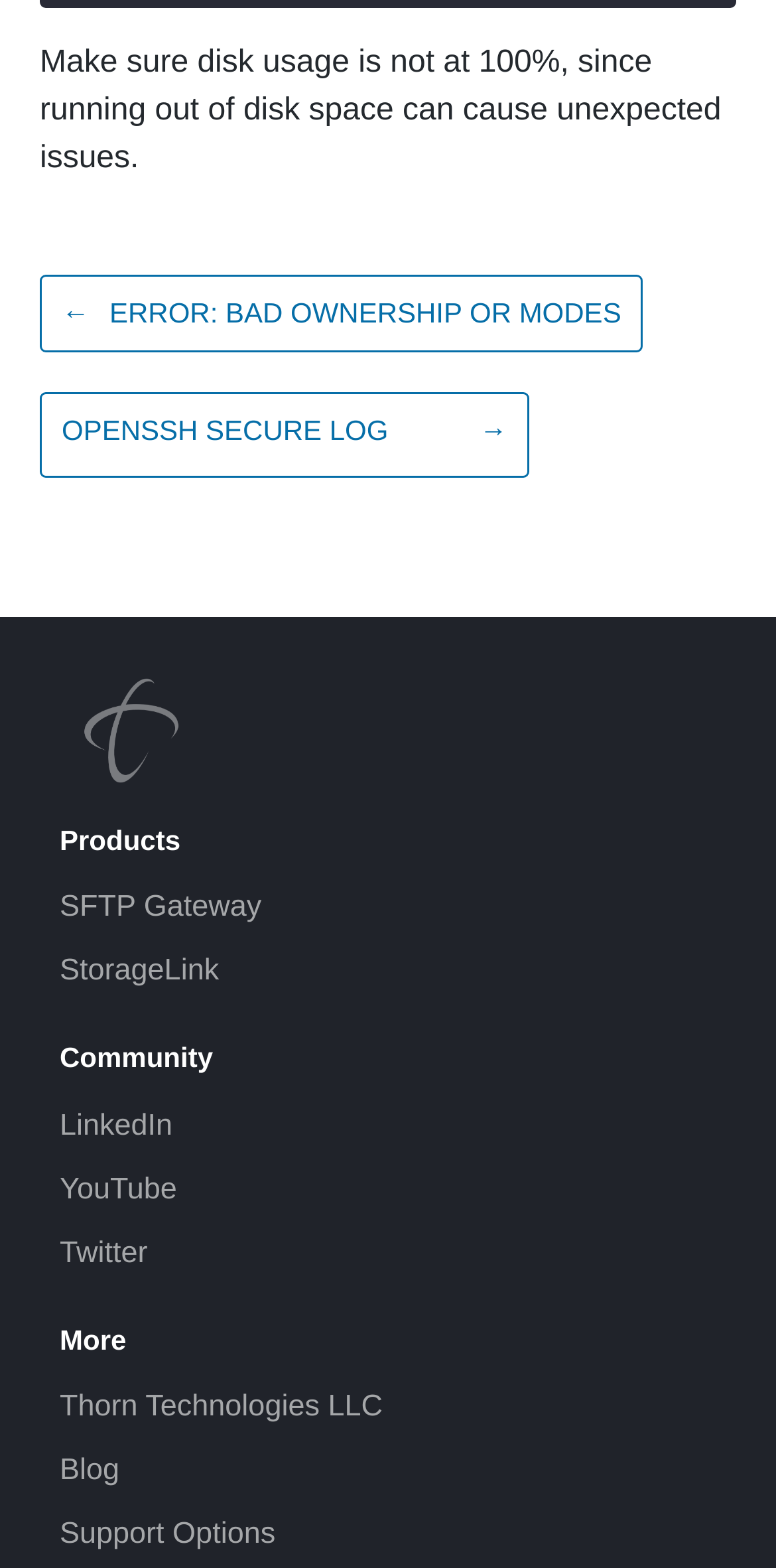Using the element description OpenSSH secure log →, predict the bounding box coordinates for the UI element. Provide the coordinates in (top-left x, top-left y, bottom-right x, bottom-right y) format with values ranging from 0 to 1.

[0.051, 0.25, 0.682, 0.304]